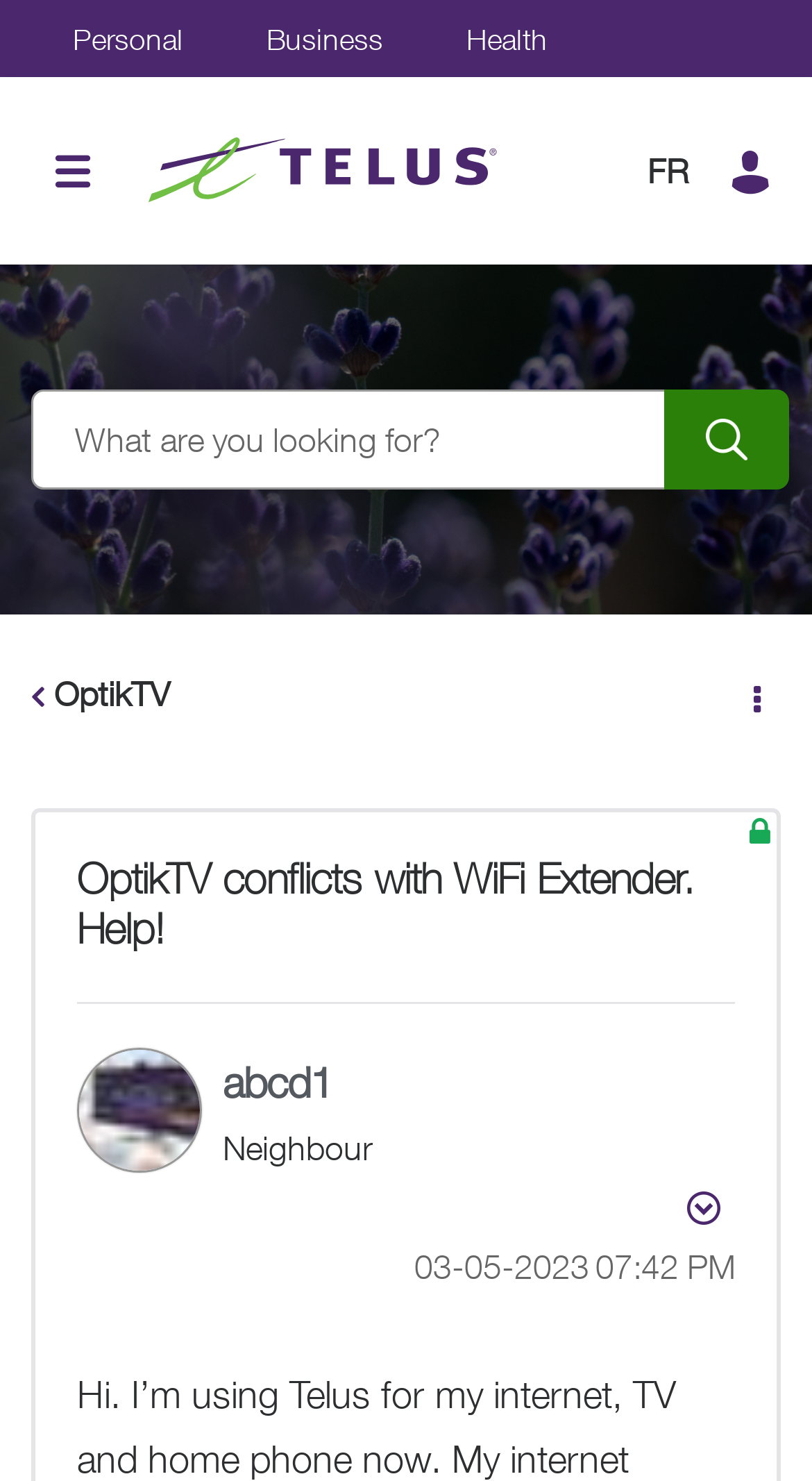Identify the bounding box coordinates of the region that needs to be clicked to carry out this instruction: "View the profile of abcd1". Provide these coordinates as four float numbers ranging from 0 to 1, i.e., [left, top, right, bottom].

[0.274, 0.715, 0.41, 0.747]